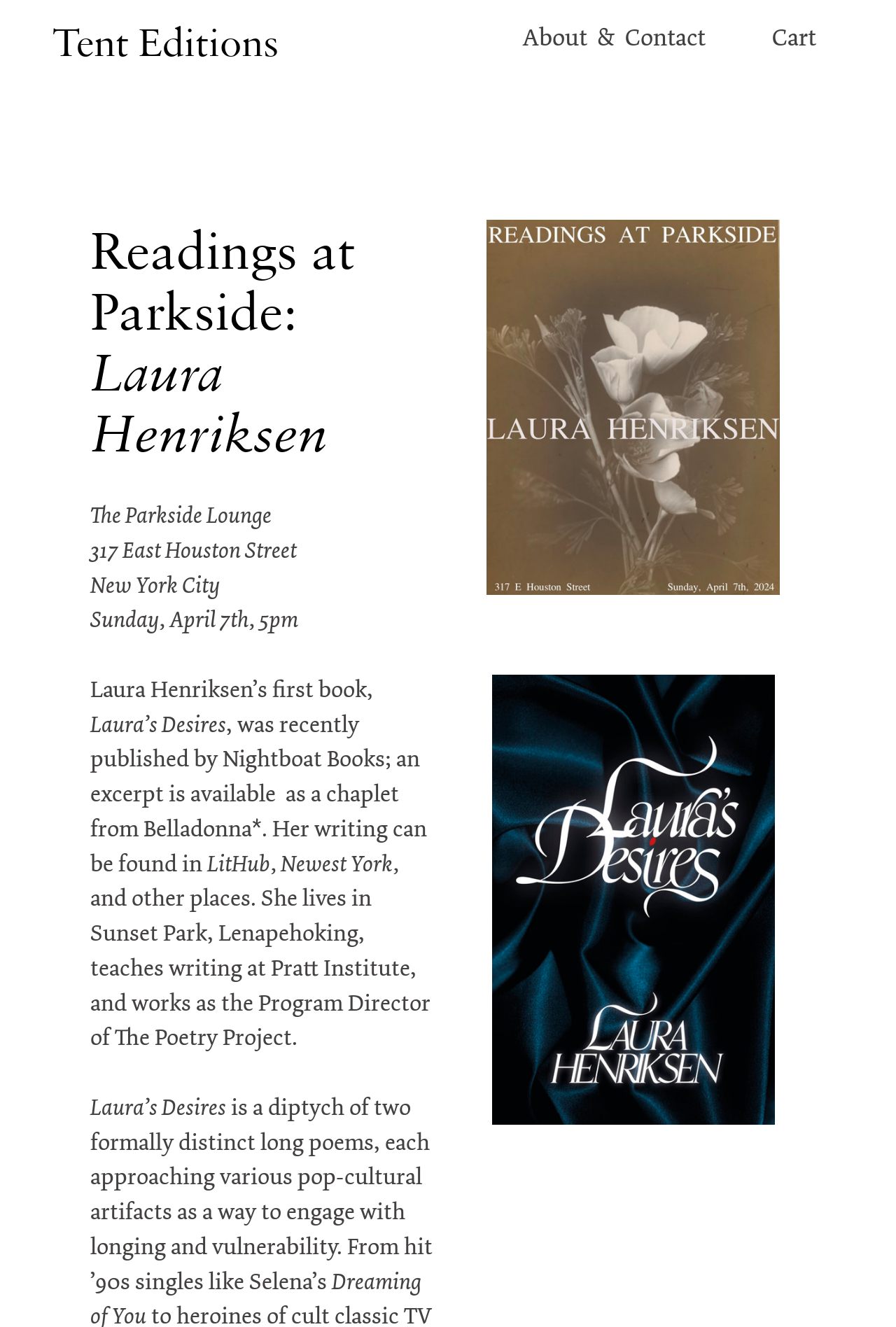What is Laura Henriksen's occupation?
Refer to the image and provide a one-word or short phrase answer.

Teaches writing at Pratt Institute